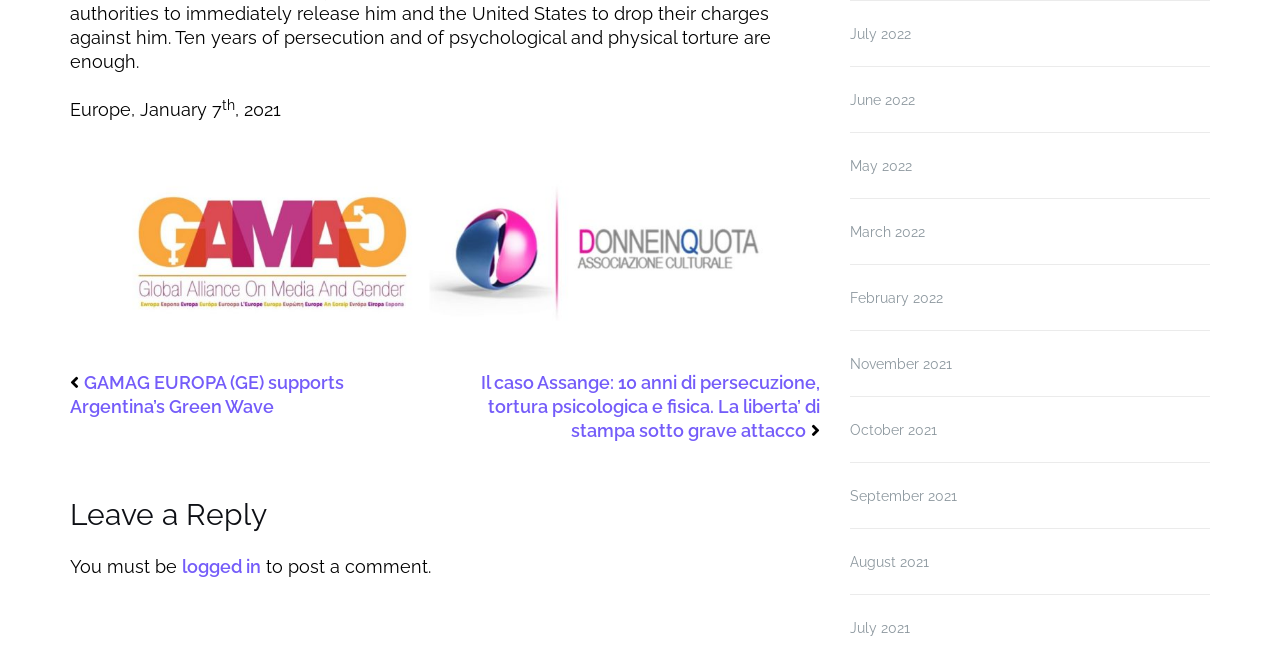What is the purpose of the section below the heading 'Leave a Reply'?
Answer the question with a single word or phrase derived from the image.

To log in to post a comment